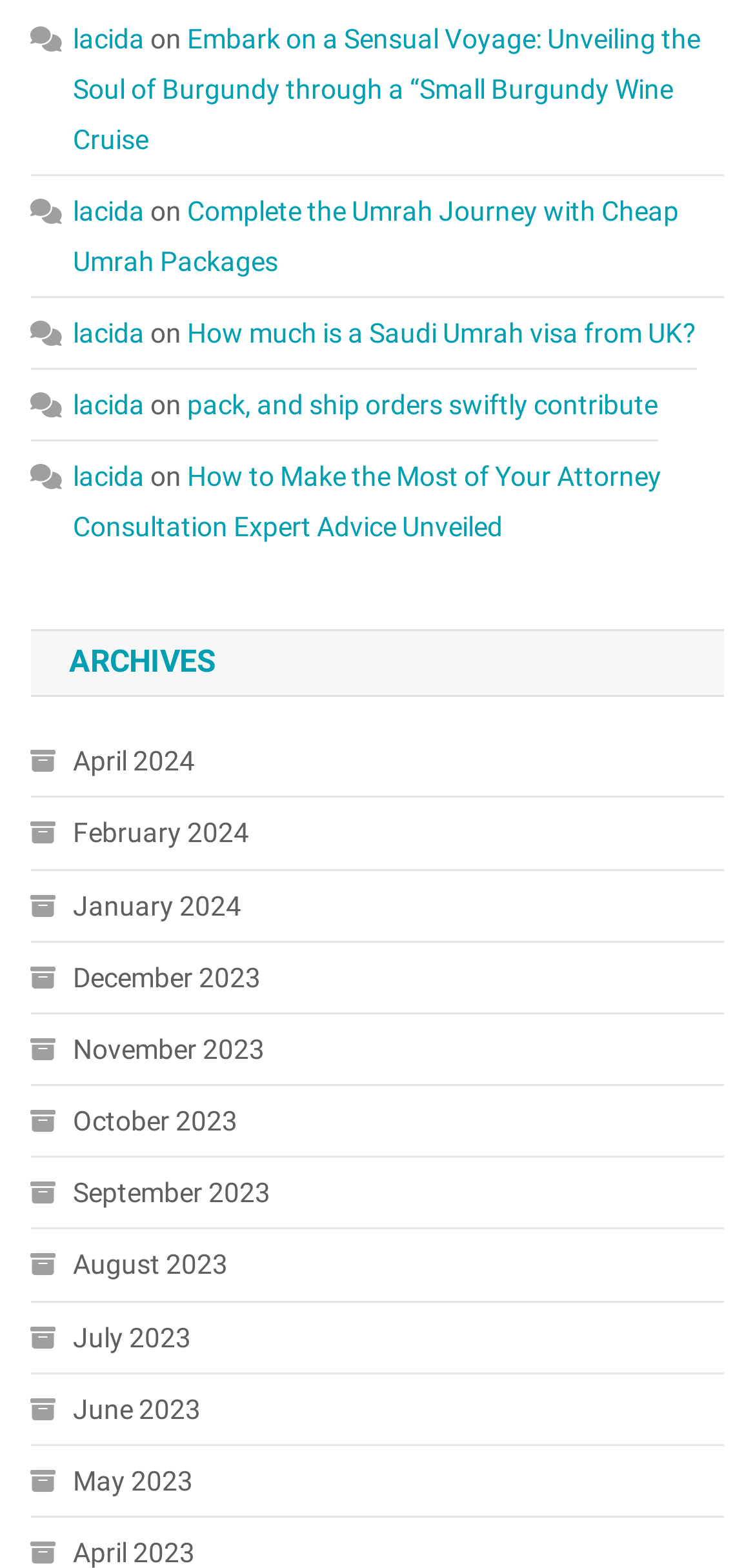Please identify the bounding box coordinates of the clickable region that I should interact with to perform the following instruction: "Click on 'Embark on a Sensual Voyage: Unveiling the Soul of Burgundy through a “Small Burgundy Wine Cruise'". The coordinates should be expressed as four float numbers between 0 and 1, i.e., [left, top, right, bottom].

[0.096, 0.015, 0.927, 0.099]